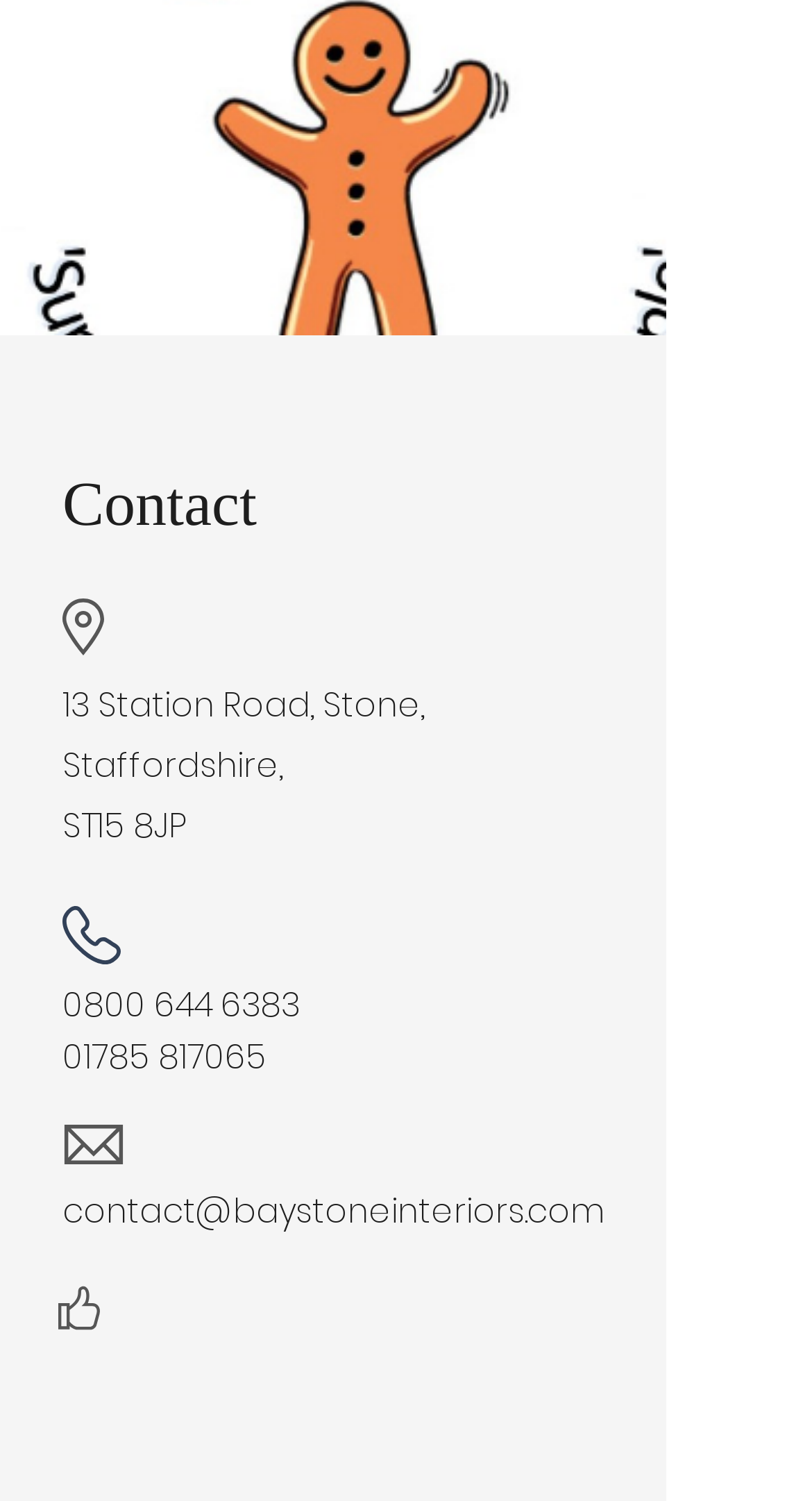Using the element description aria-label="Facebook", predict the bounding box coordinates for the UI element. Provide the coordinates in (top-left x, top-left y, bottom-right x, bottom-right y) format with values ranging from 0 to 1.

[0.077, 0.901, 0.167, 0.95]